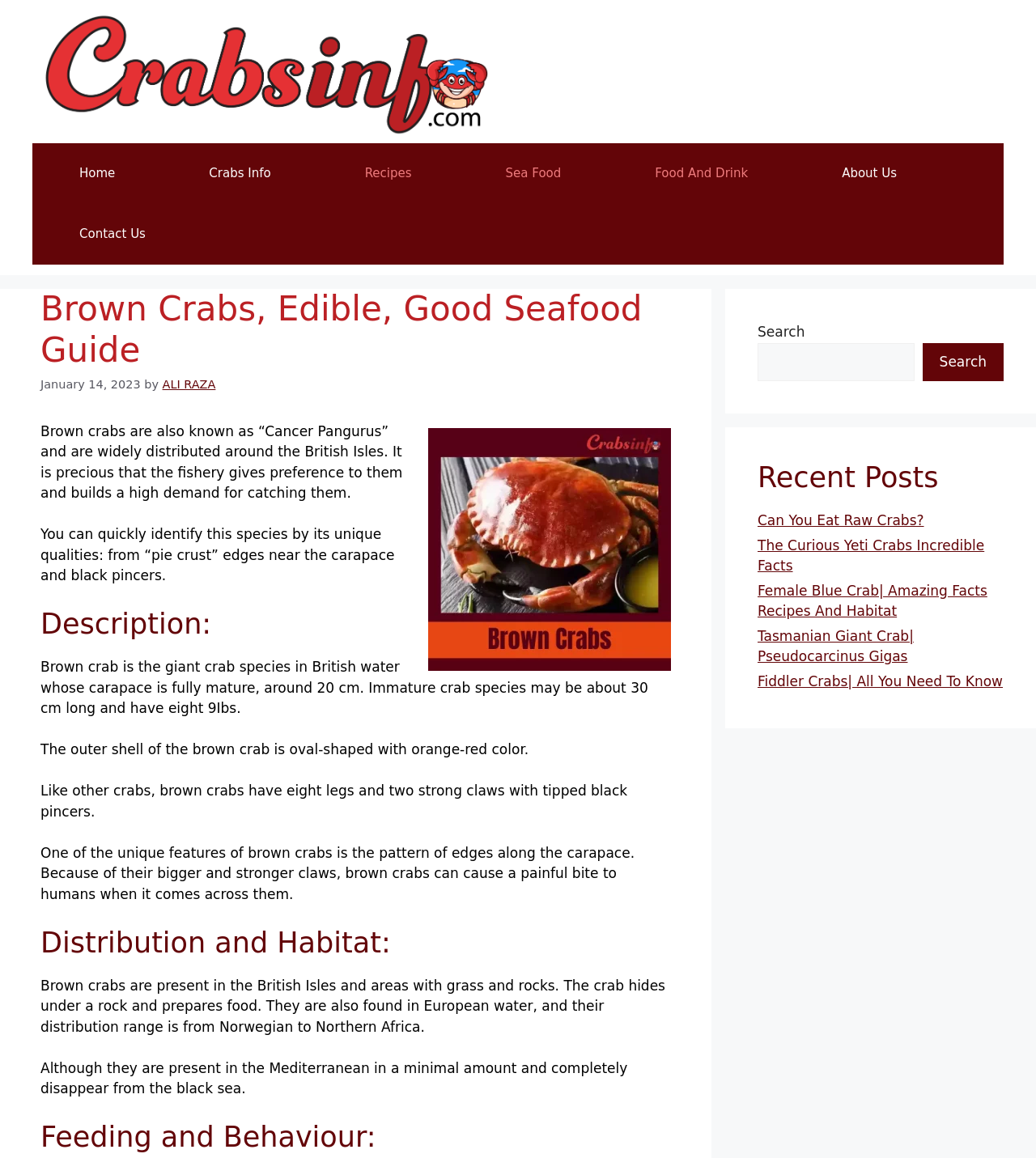Identify the bounding box coordinates for the element you need to click to achieve the following task: "Click the 'ALI RAZA' link". Provide the bounding box coordinates as four float numbers between 0 and 1, in the form [left, top, right, bottom].

[0.157, 0.326, 0.208, 0.338]